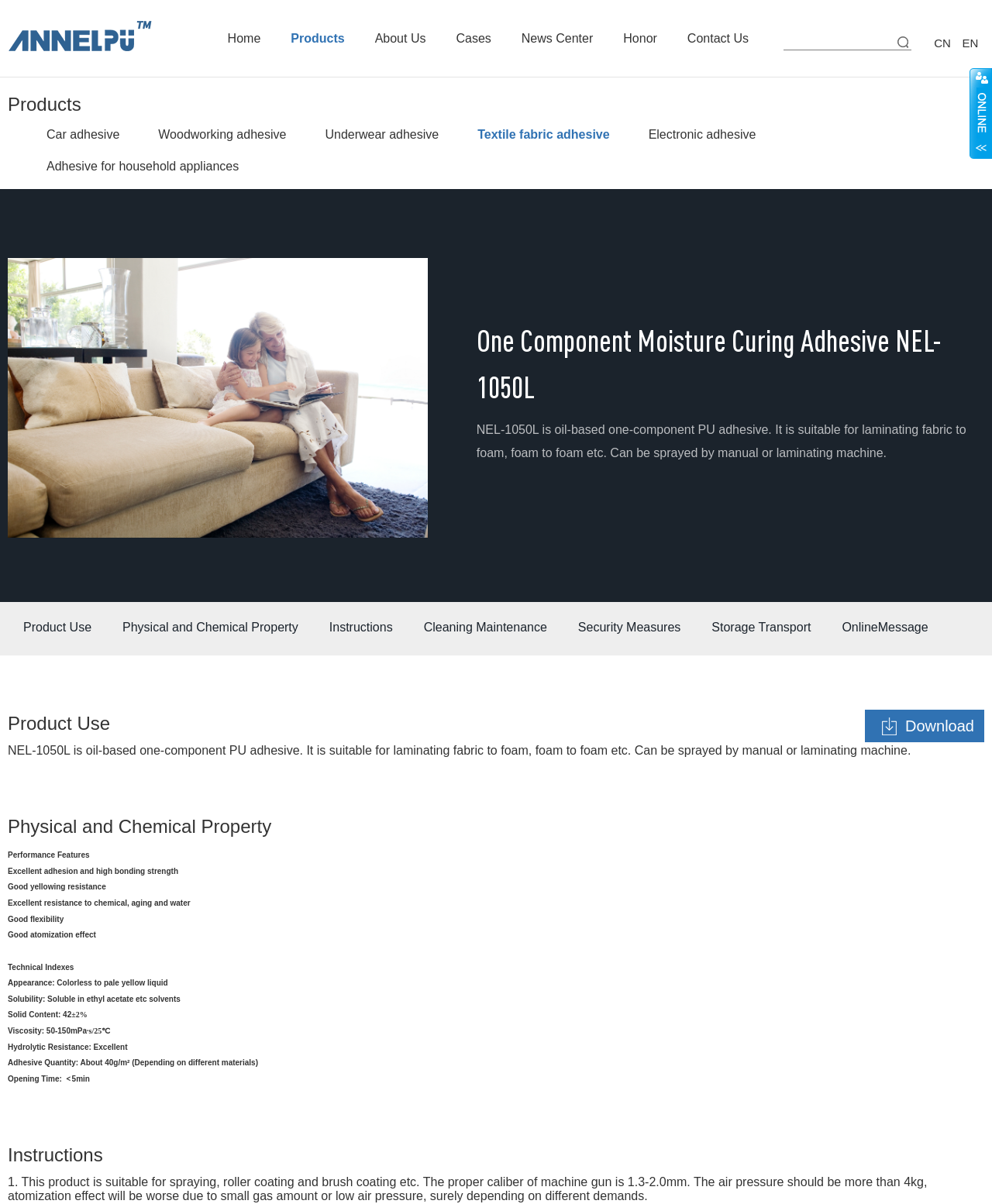Identify the bounding box coordinates for the element you need to click to achieve the following task: "Download product information". Provide the bounding box coordinates as four float numbers between 0 and 1, in the form [left, top, right, bottom].

[0.889, 0.59, 0.975, 0.617]